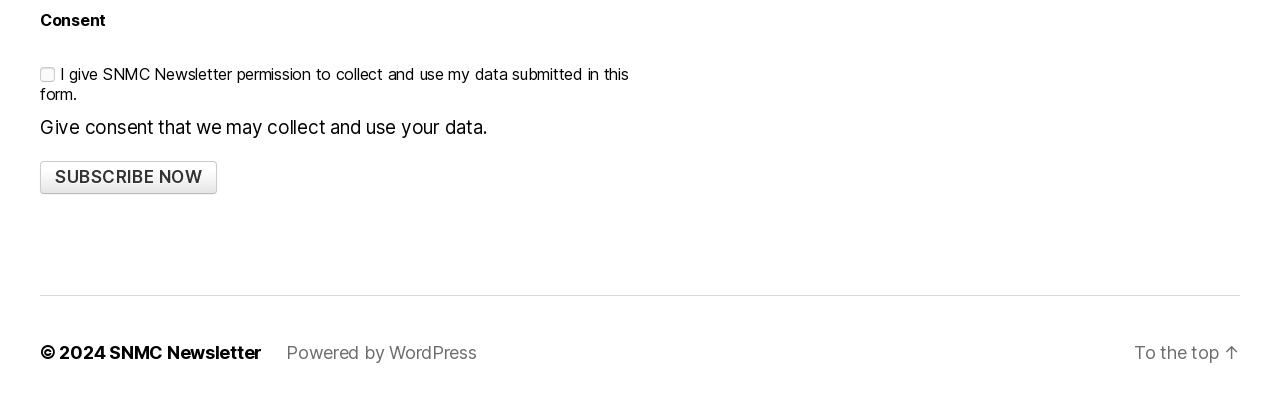What is the name of the platform powering the webpage?
Refer to the image and provide a one-word or short phrase answer.

WordPress